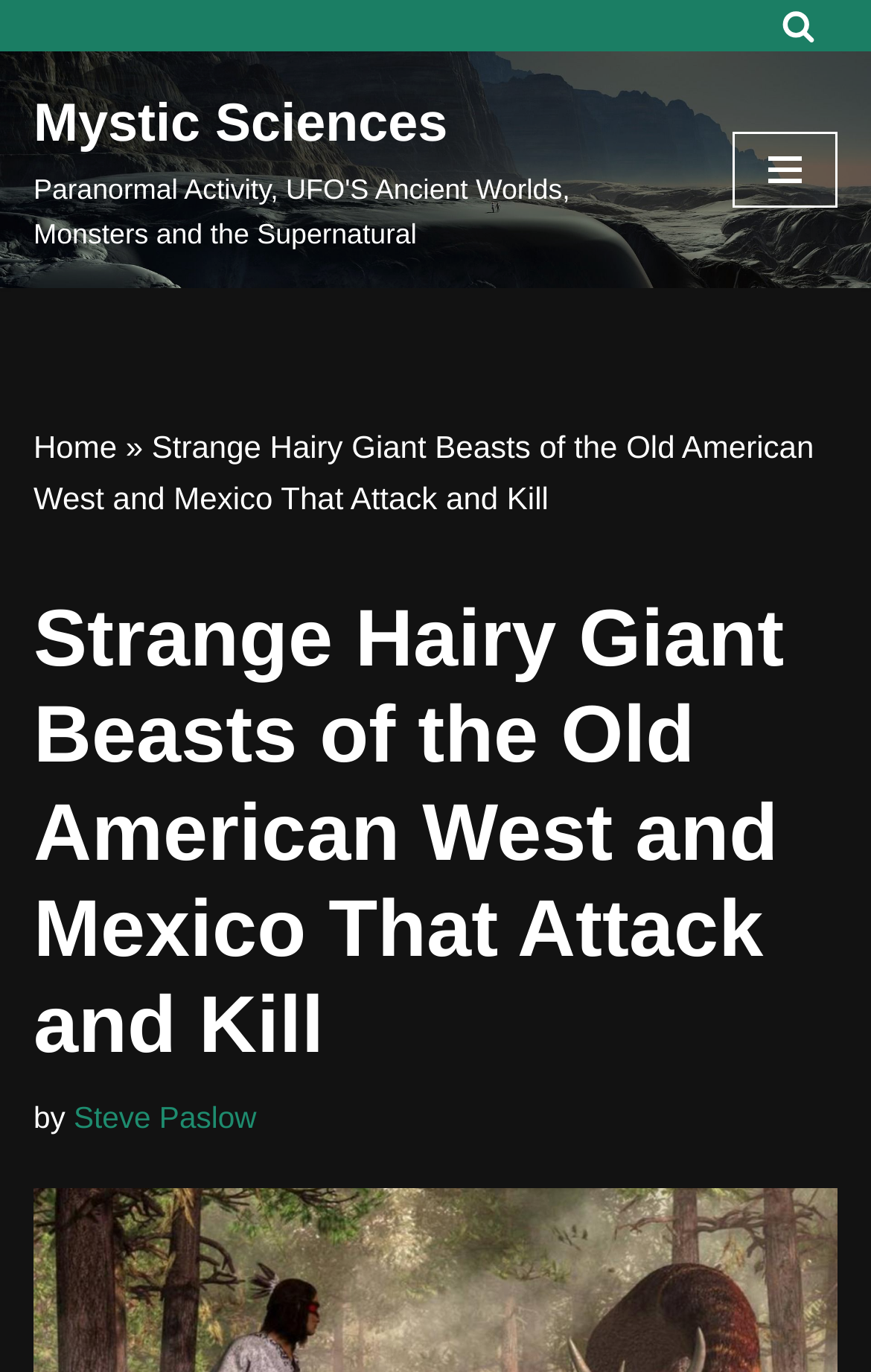Using the description "Skip to content", locate and provide the bounding box of the UI element.

[0.0, 0.052, 0.077, 0.085]